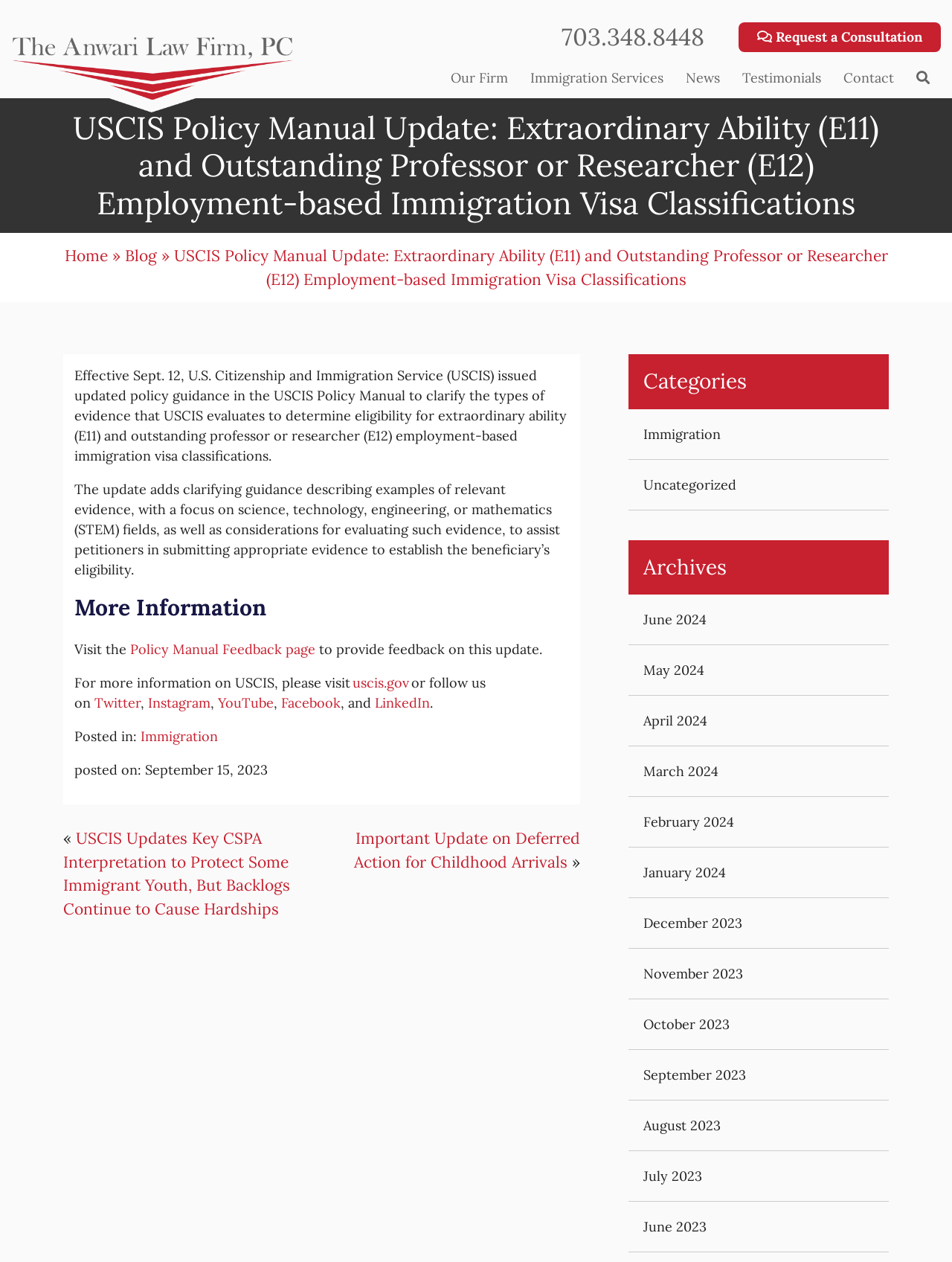Find the bounding box coordinates of the element's region that should be clicked in order to follow the given instruction: "Go to the 'Immigration Services' page". The coordinates should consist of four float numbers between 0 and 1, i.e., [left, top, right, bottom].

[0.545, 0.047, 0.709, 0.076]